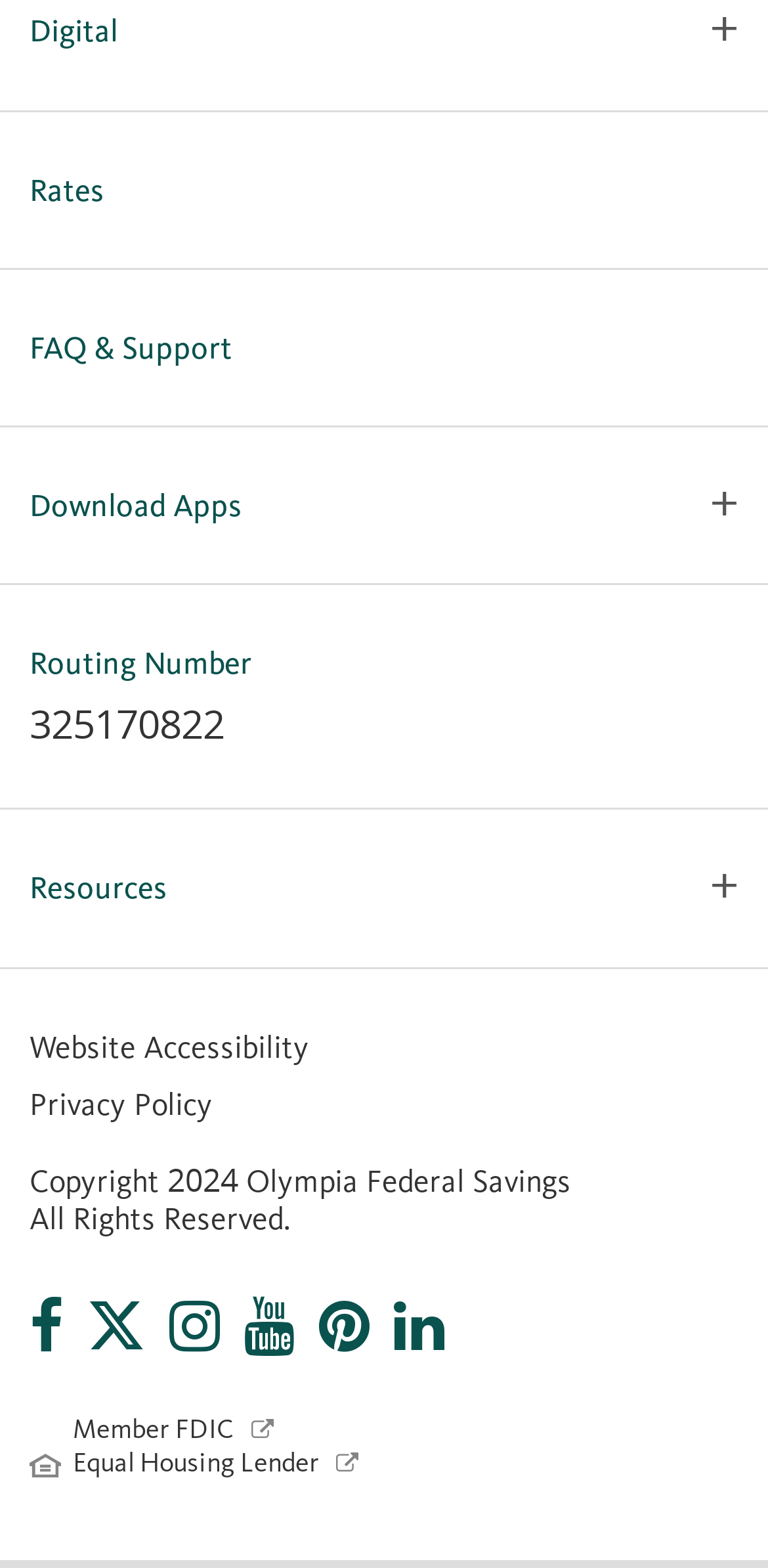Locate and provide the bounding box coordinates for the HTML element that matches this description: "Debit Card Controls for iOS".

[0.038, 0.47, 0.513, 0.493]